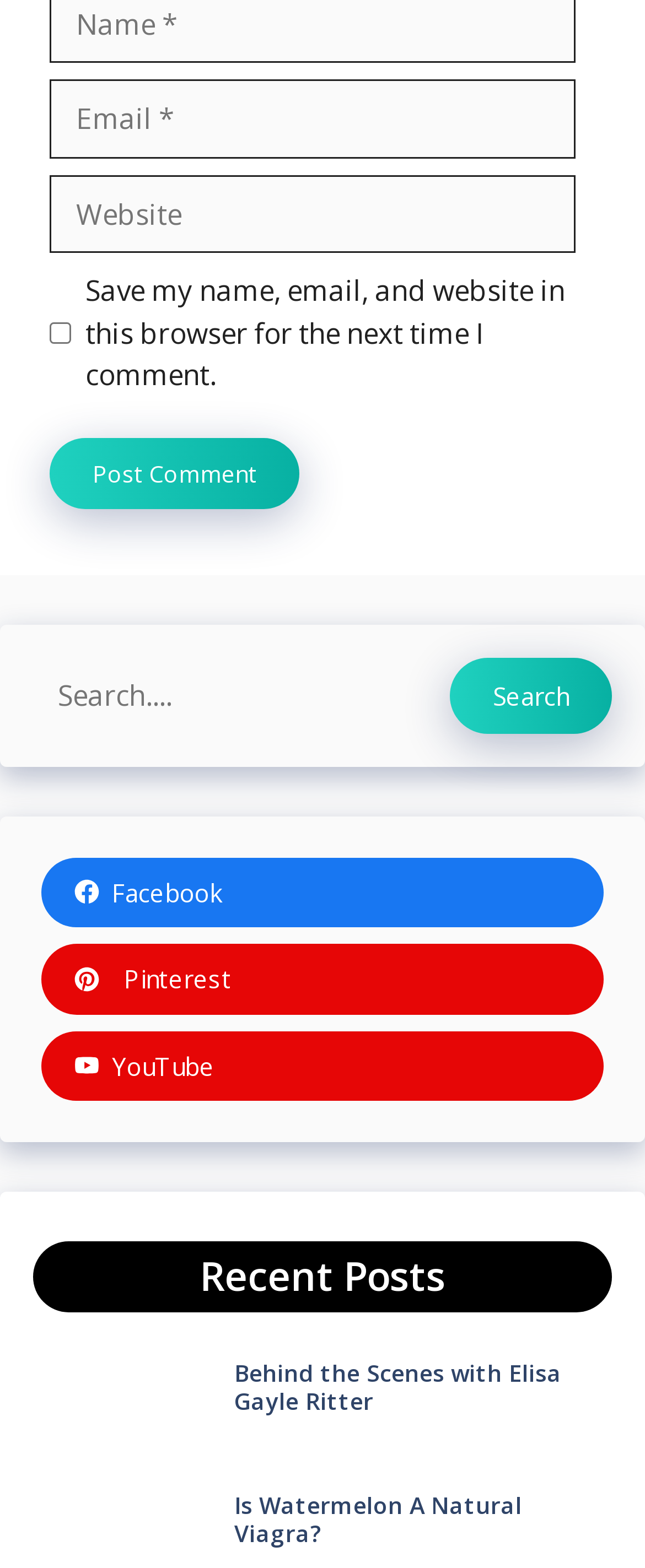Refer to the image and provide an in-depth answer to the question:
How many social media links are there?

I counted the number of social media links at the bottom of the webpage, which are Facebook, Pinterest, and YouTube, so there are 3 social media links.